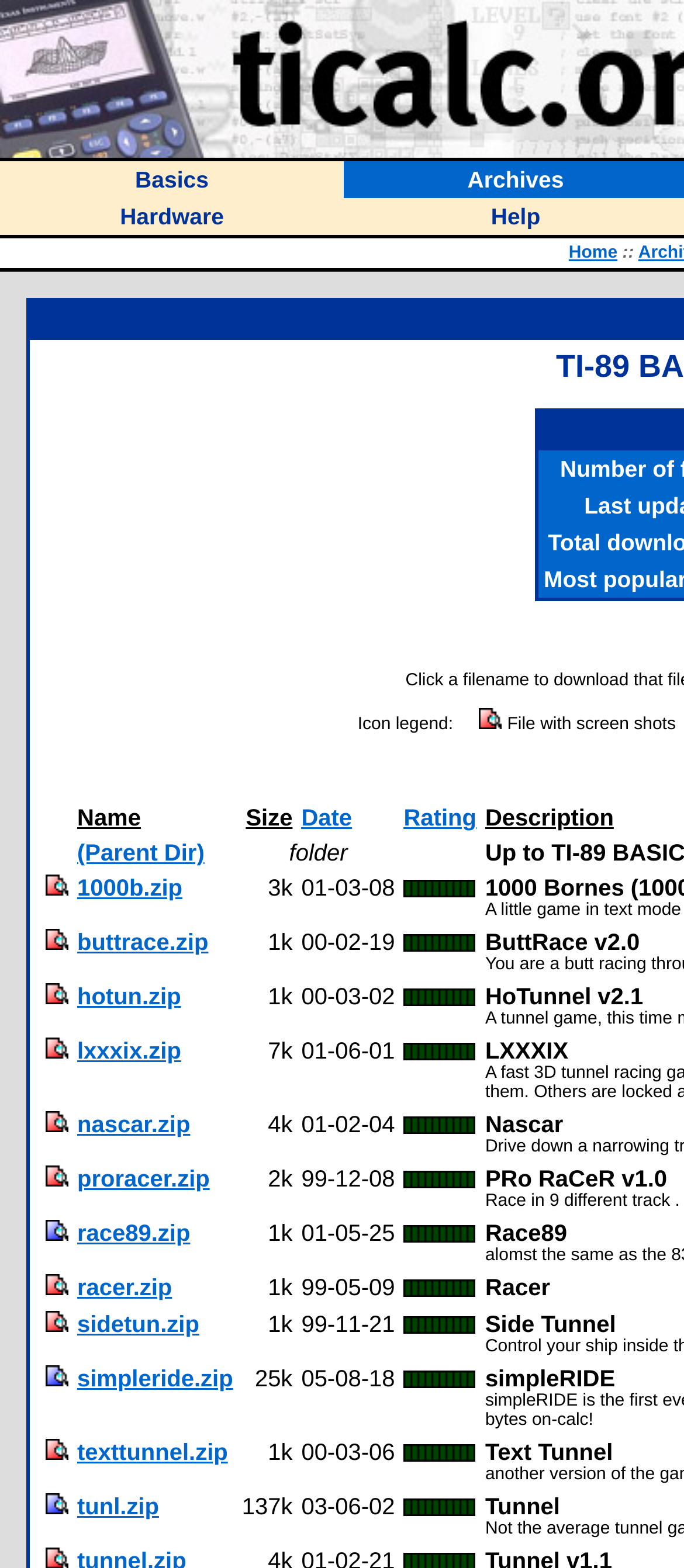Identify the bounding box coordinates of the specific part of the webpage to click to complete this instruction: "Click on the 'Basics' link".

[0.198, 0.105, 0.305, 0.124]